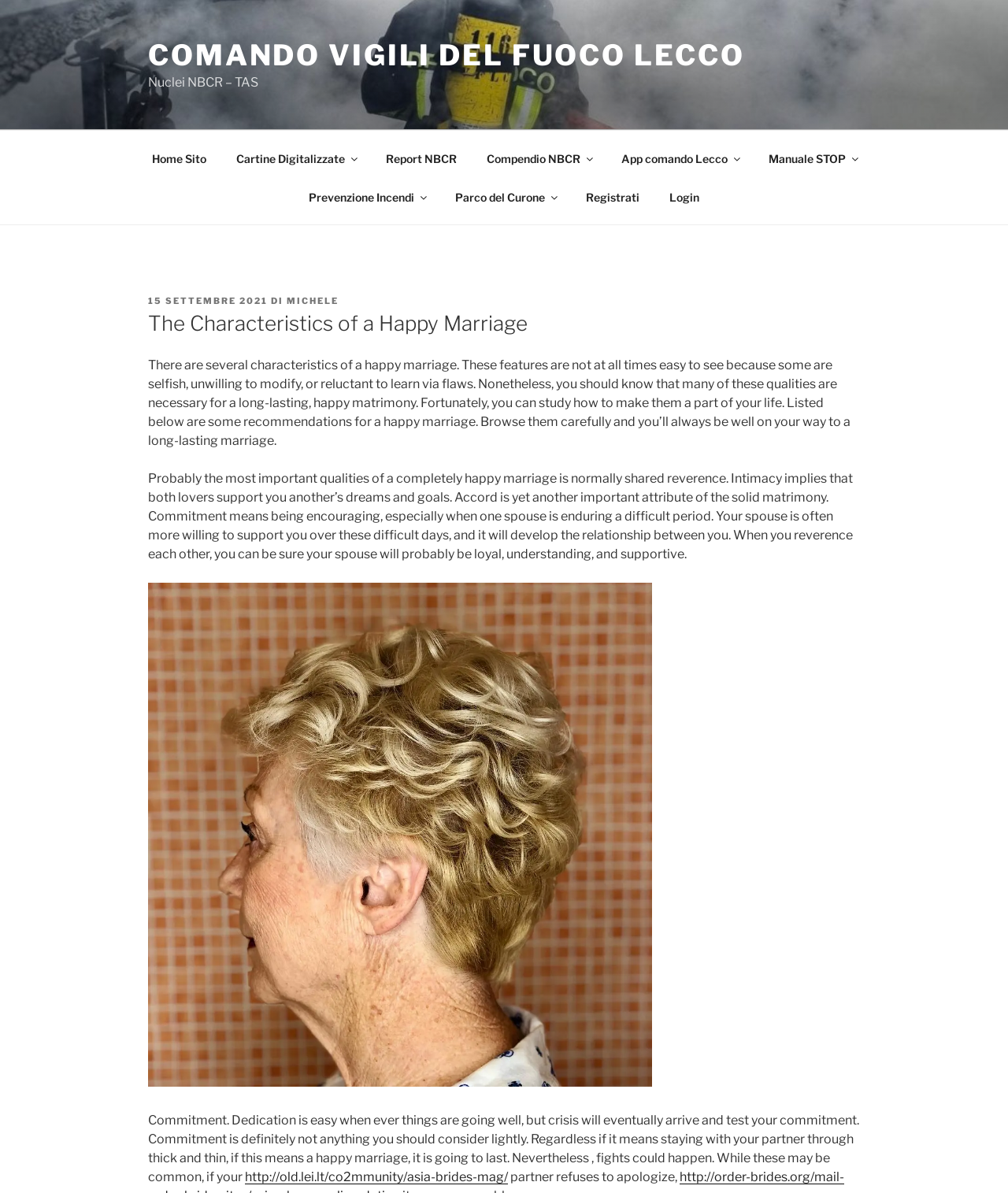Identify the bounding box coordinates of the element to click to follow this instruction: 'Click on the http://old.lei.lt/co2mmunity/asia-brides-mag/ link'. Ensure the coordinates are four float values between 0 and 1, provided as [left, top, right, bottom].

[0.243, 0.98, 0.504, 0.993]